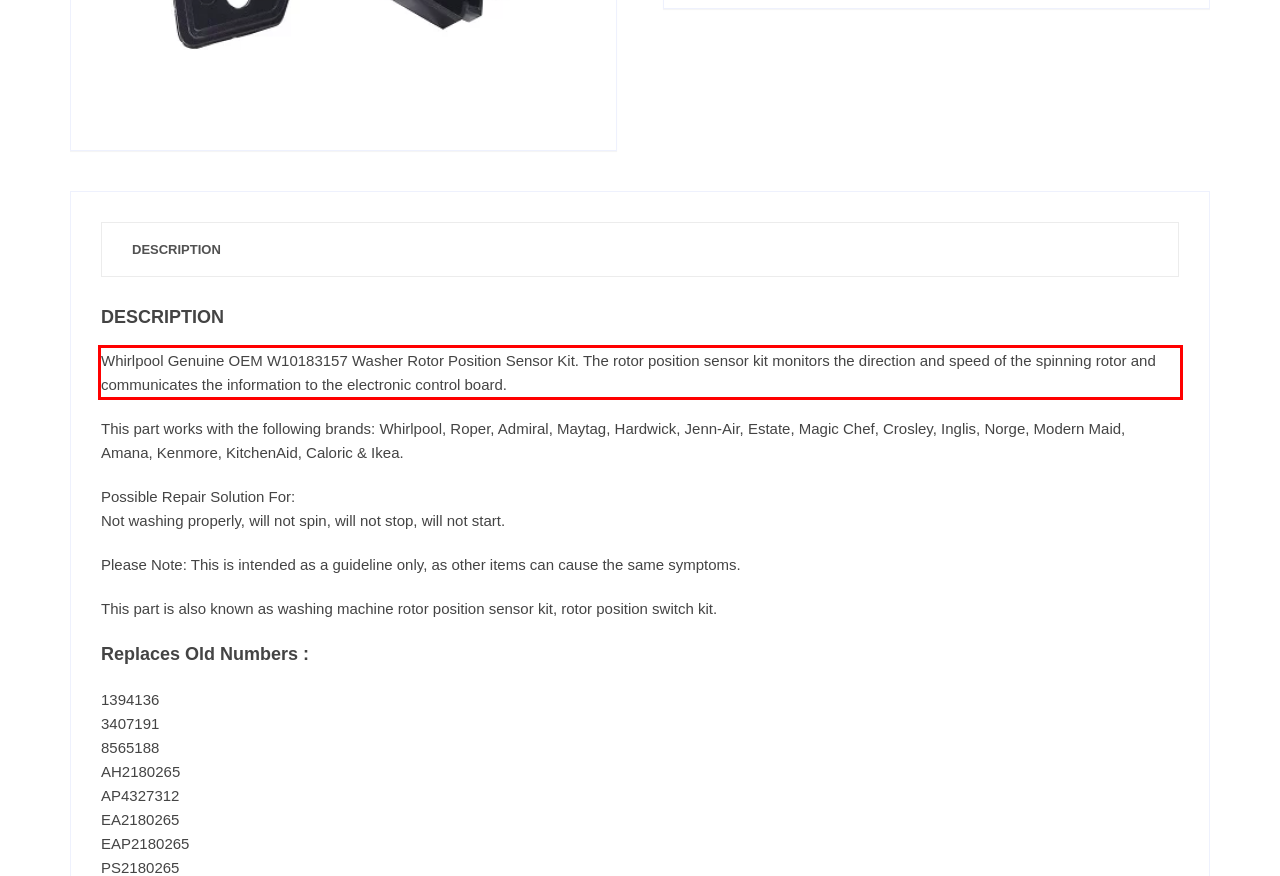In the screenshot of the webpage, find the red bounding box and perform OCR to obtain the text content restricted within this red bounding box.

Whirlpool Genuine OEM W10183157 Washer Rotor Position Sensor Kit. The rotor position sensor kit monitors the direction and speed of the spinning rotor and communicates the information to the electronic control board.